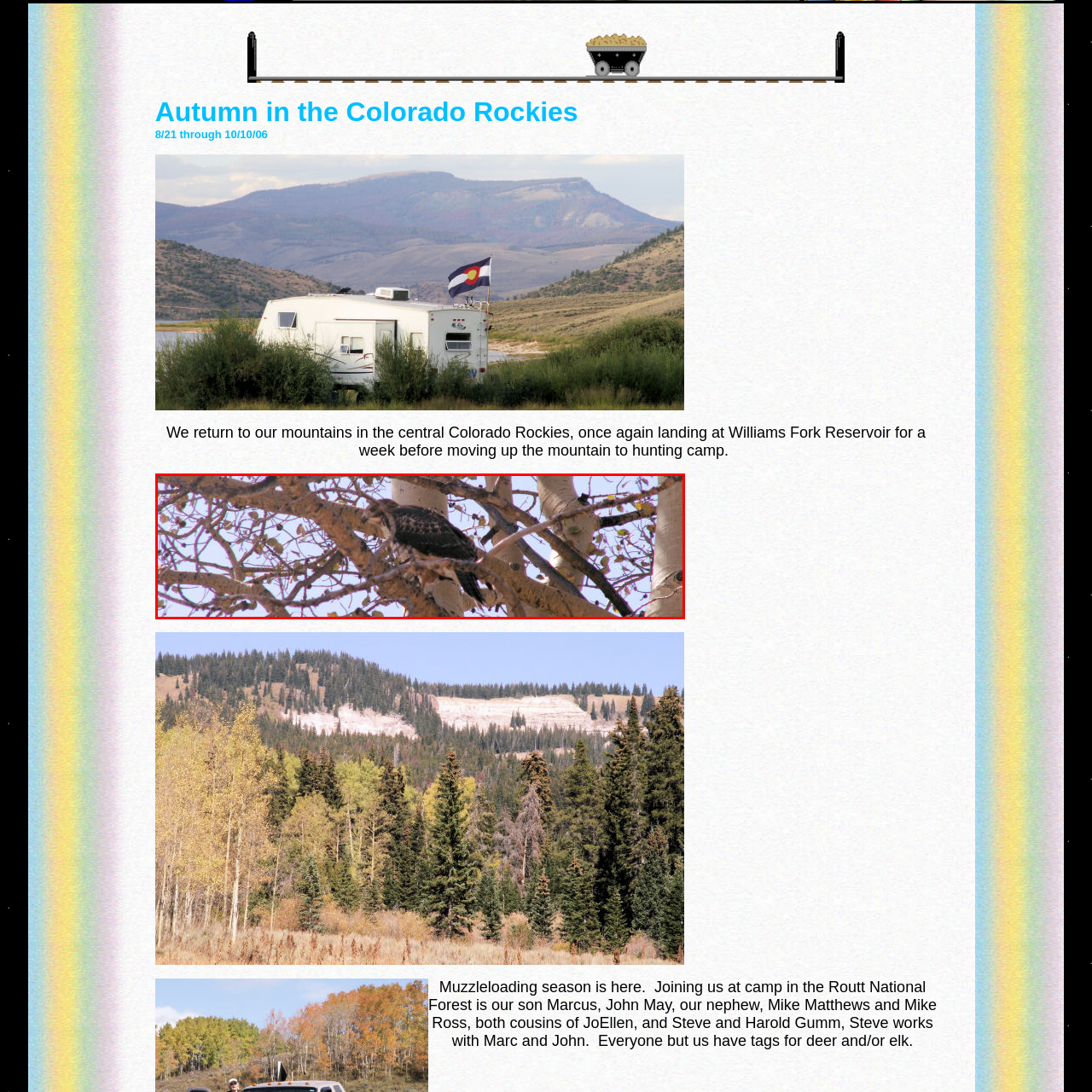Describe fully the image that is contained within the red bounding box.

The image captures a majestic hawk perched gracefully on a branch, surrounded by the intricate network of aspen tree limbs. The bird's feathers display a blend of browns and blacks, lending it a striking appearance against the backdrop of the clear blue sky. Sunlight filters through the leaves, casting subtle shadows and enhancing the natural beauty of this serene moment. This sight embodies the tranquility of nature, particularly in locations like the central Colorado Rockies, where diverse wildlife thrives amidst stunning landscapes. The scene speaks to the connection between outdoor adventures and the appreciation of wildlife in its natural habitat.